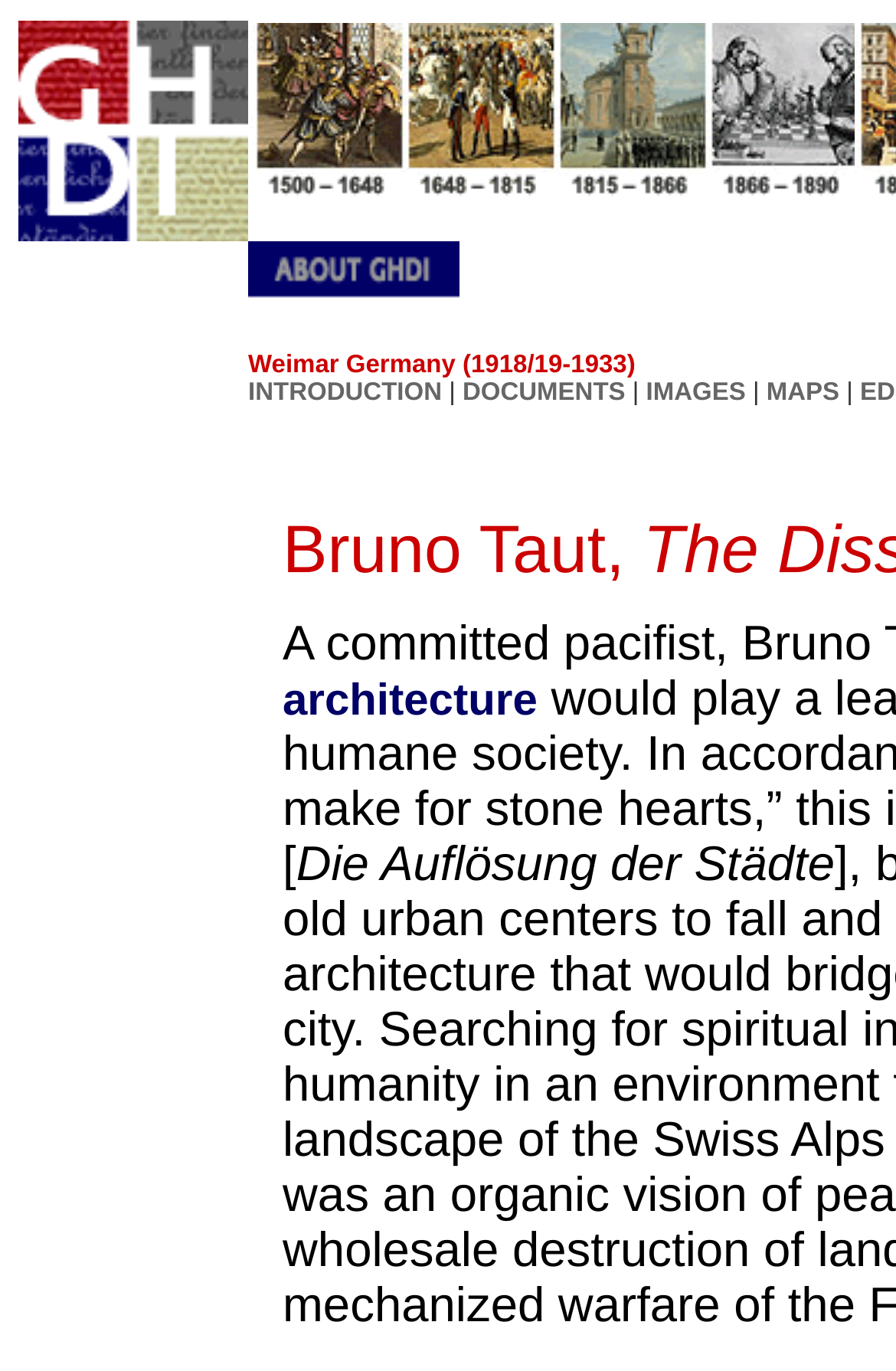Determine the bounding box coordinates of the section to be clicked to follow the instruction: "explore MAPS". The coordinates should be given as four float numbers between 0 and 1, formatted as [left, top, right, bottom].

[0.855, 0.276, 0.937, 0.296]